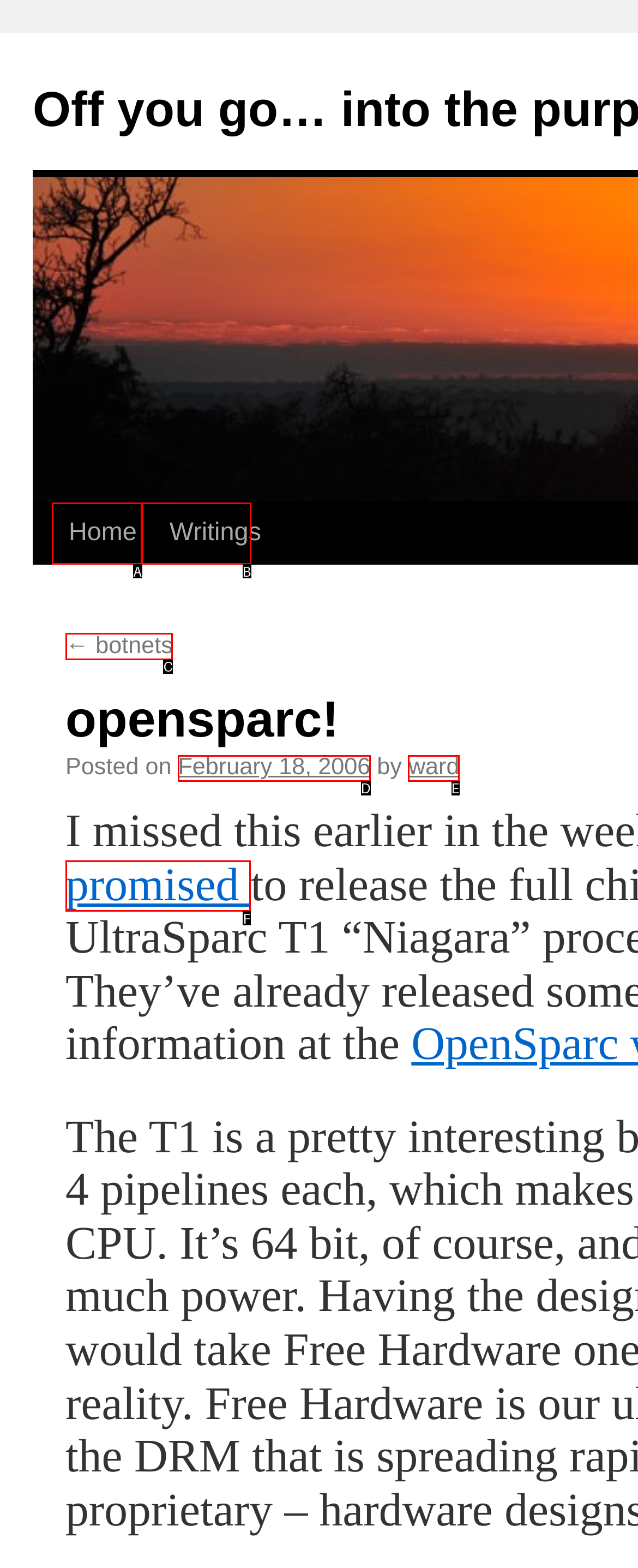Choose the letter that best represents the description: ← botnets. Provide the letter as your response.

C